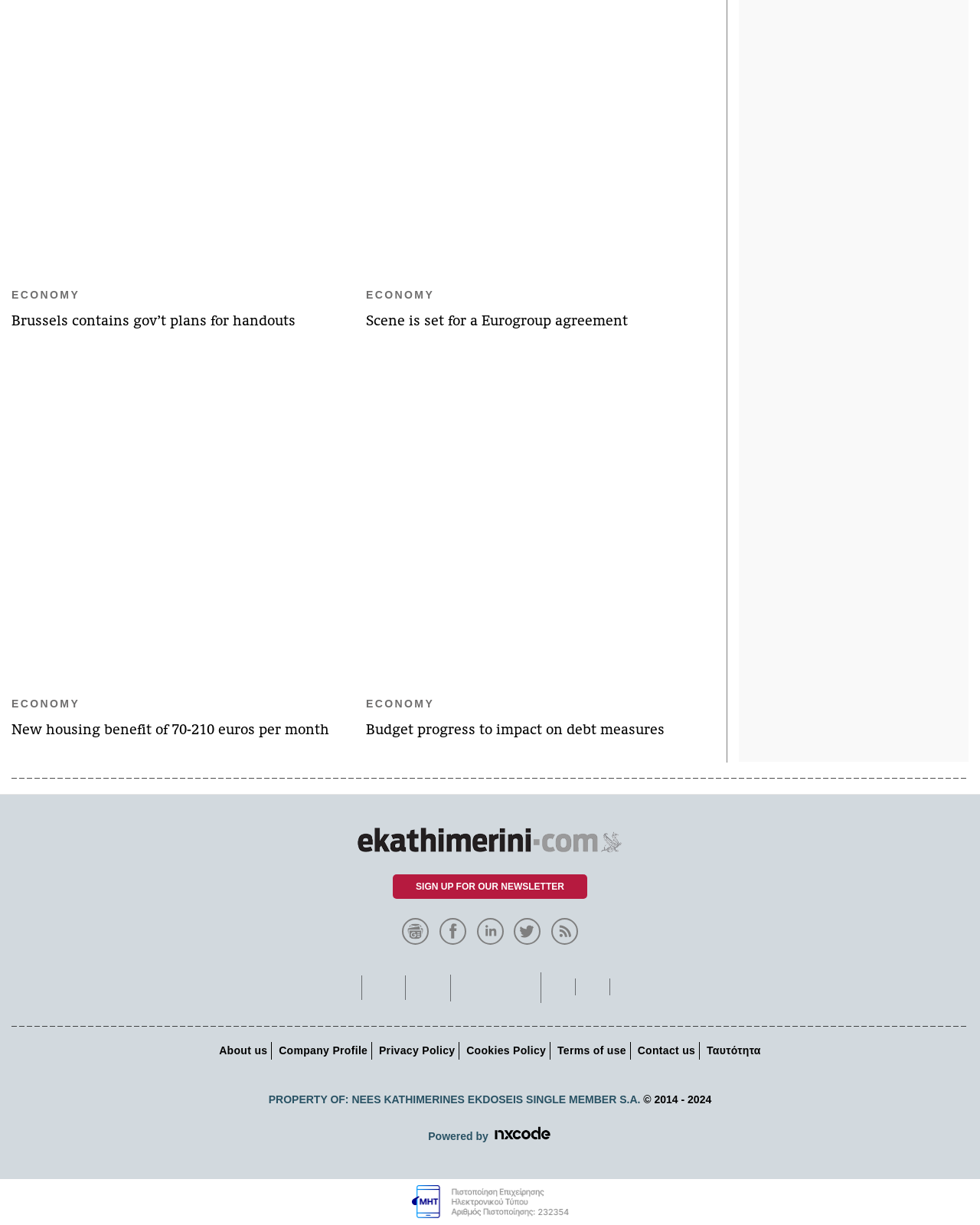Provide a single word or phrase answer to the question: 
What is the name of the company that owns the webpage?

NEES KATHIMERINES EKDOSEIS SINGLE MEMBER S.A.